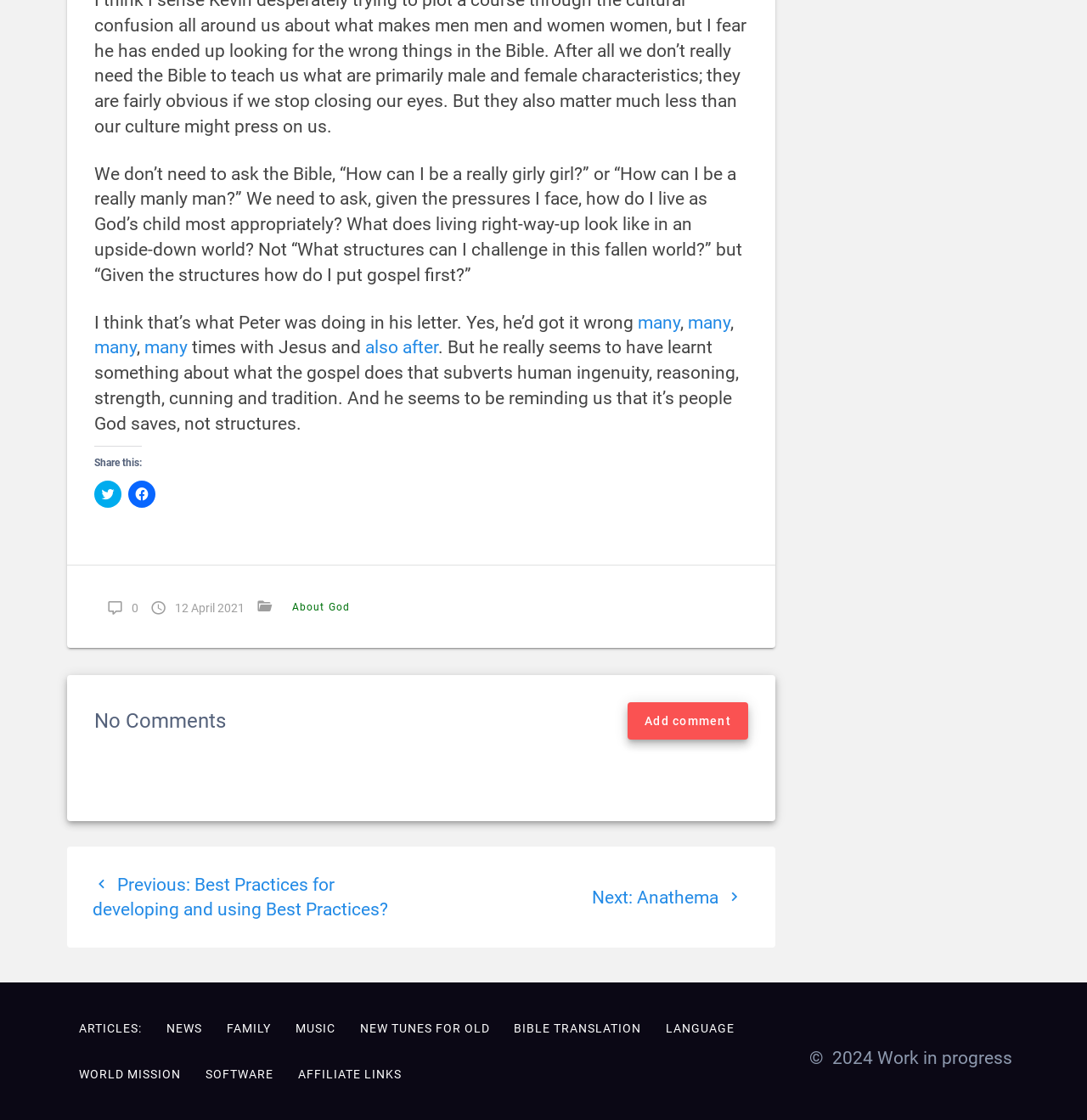Given the content of the image, can you provide a detailed answer to the question?
How many links are there to share the article?

There are two links to share the article, one for Twitter and one for Facebook, which can be found in the 'Share this:' section.